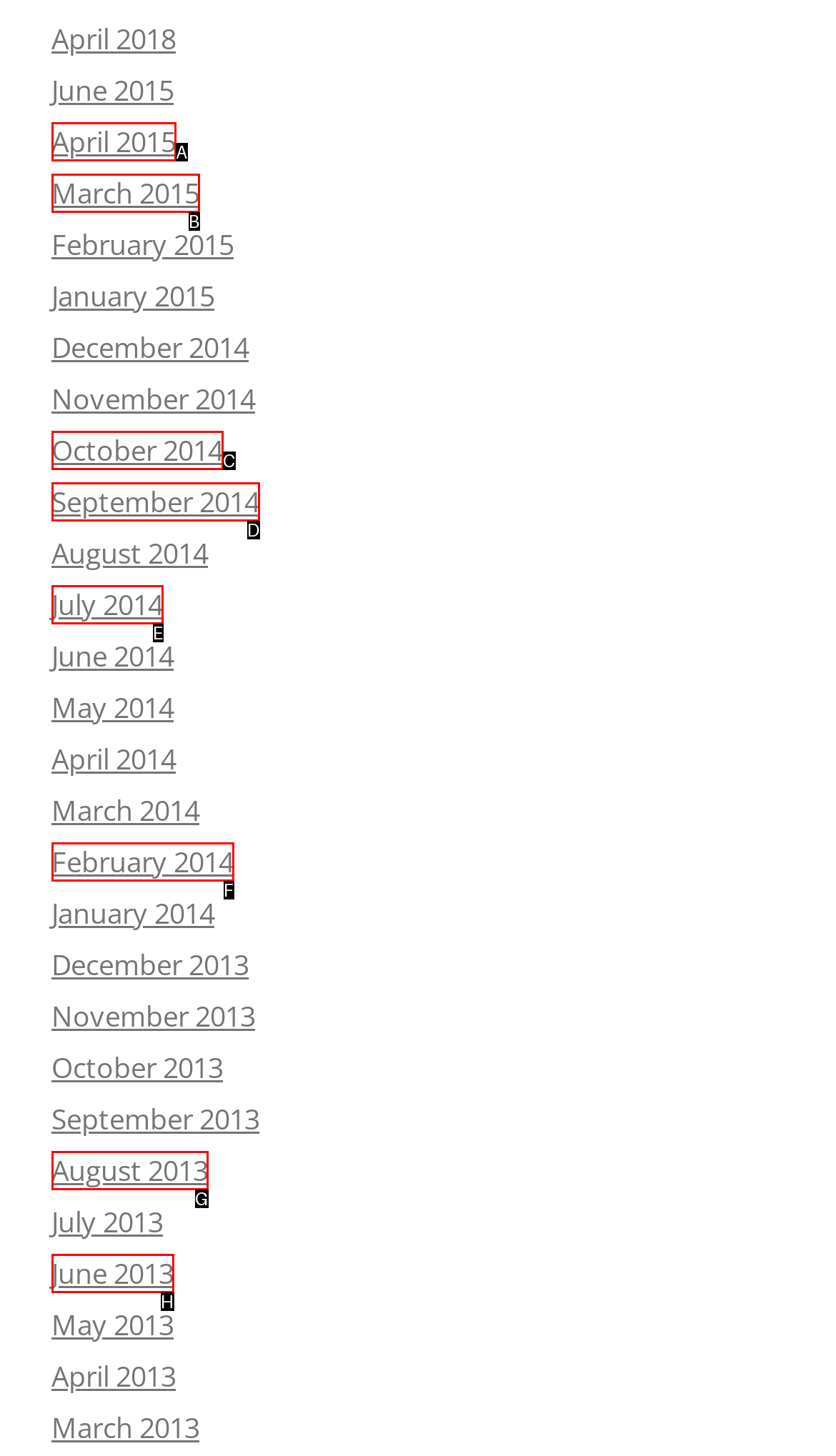From the given choices, determine which HTML element matches the description: All Manuals. Reply with the appropriate letter.

None